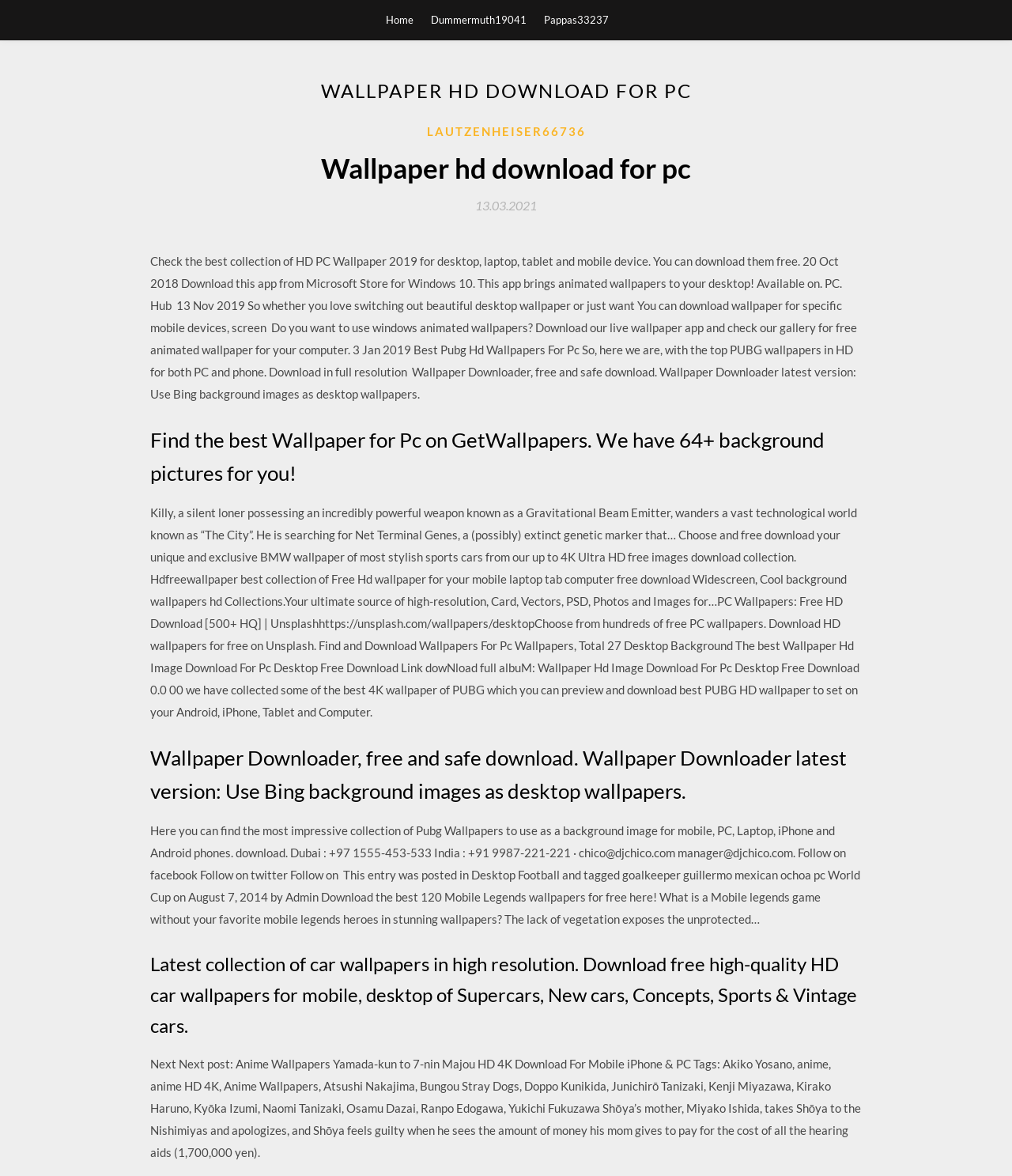What is the website about?
Kindly offer a comprehensive and detailed response to the question.

Based on the webpage content, it appears that the website is about providing wallpapers for various devices, including PC, laptop, tablet, and mobile. The website offers a collection of HD wallpapers that can be downloaded for free.